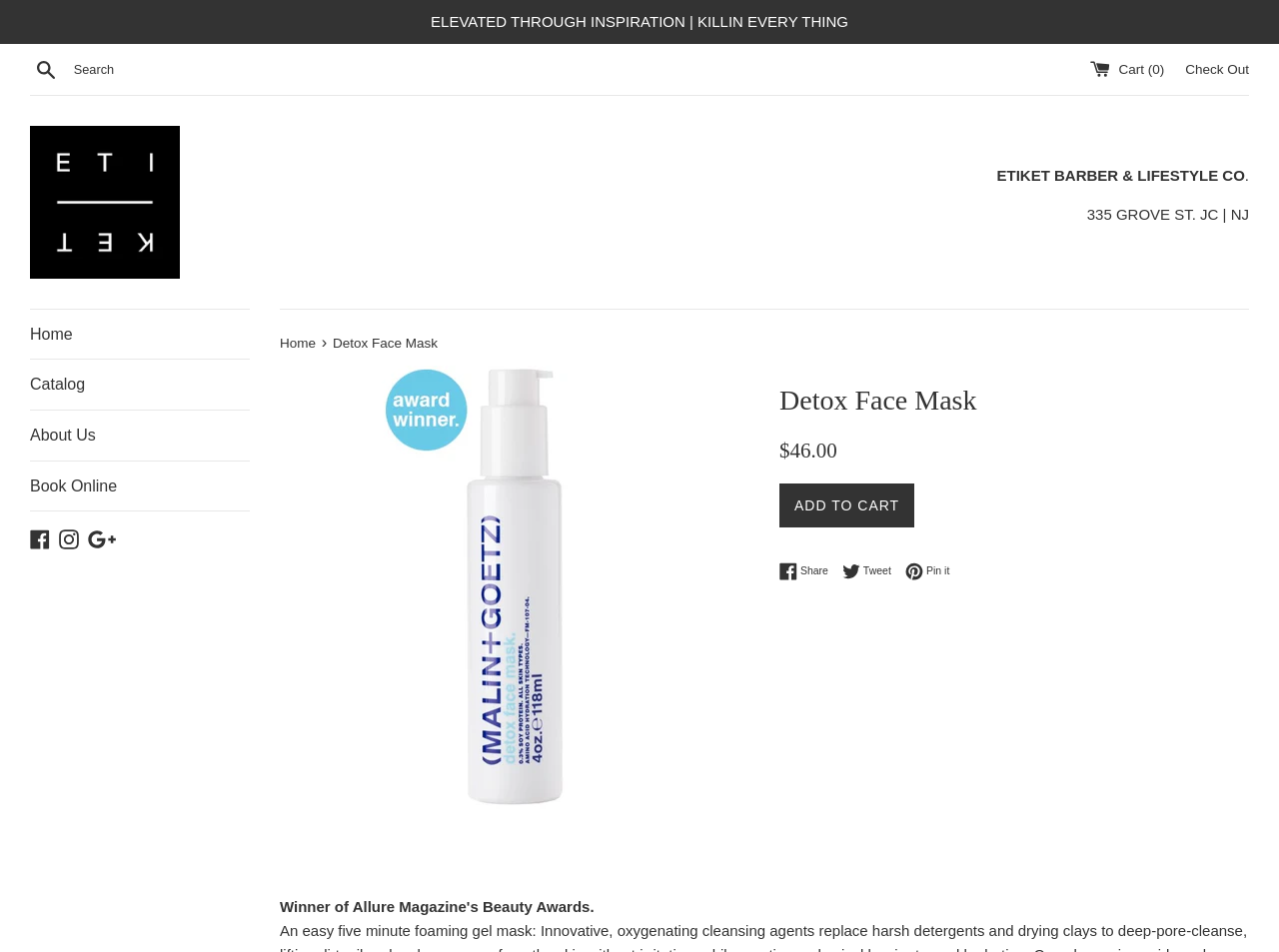Please answer the following question as detailed as possible based on the image: 
What is the name of the company?

I found the company name by looking at the top-left corner of the webpage, where the logo and company name are usually located. The text 'ETIKET BARBER & LIFESTYLE CO.' is displayed prominently, indicating that it is the company name.